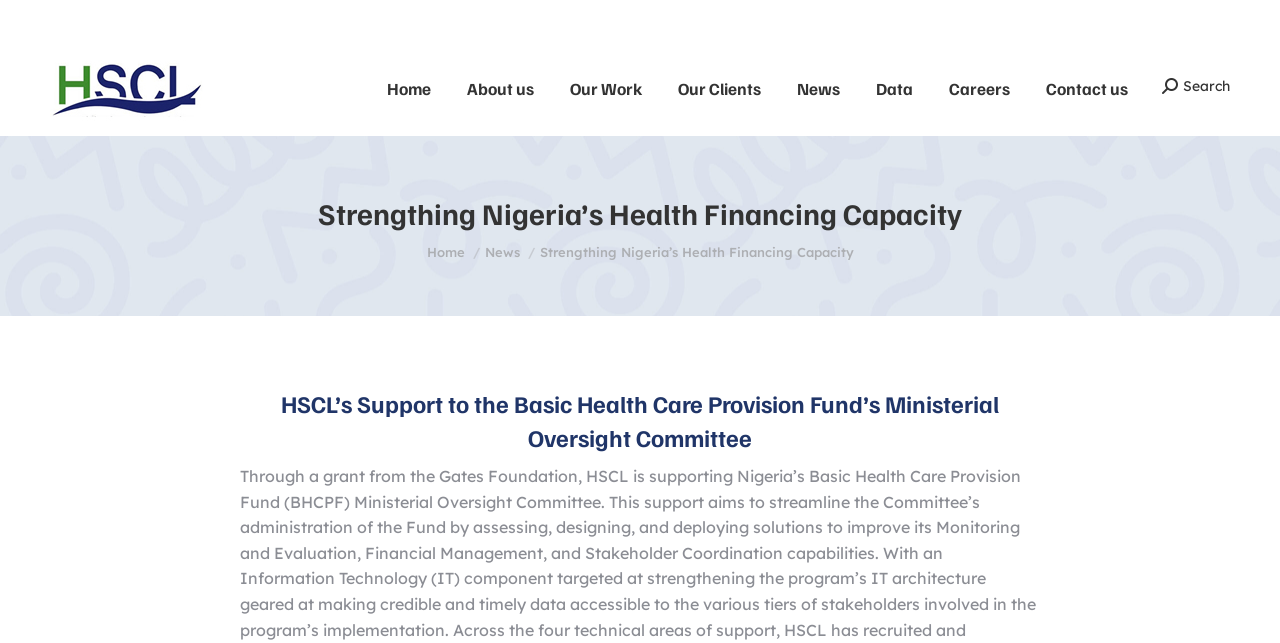Can you identify the bounding box coordinates of the clickable region needed to carry out this instruction: 'click HSCL logo'? The coordinates should be four float numbers within the range of 0 to 1, stated as [left, top, right, bottom].

[0.039, 0.08, 0.16, 0.187]